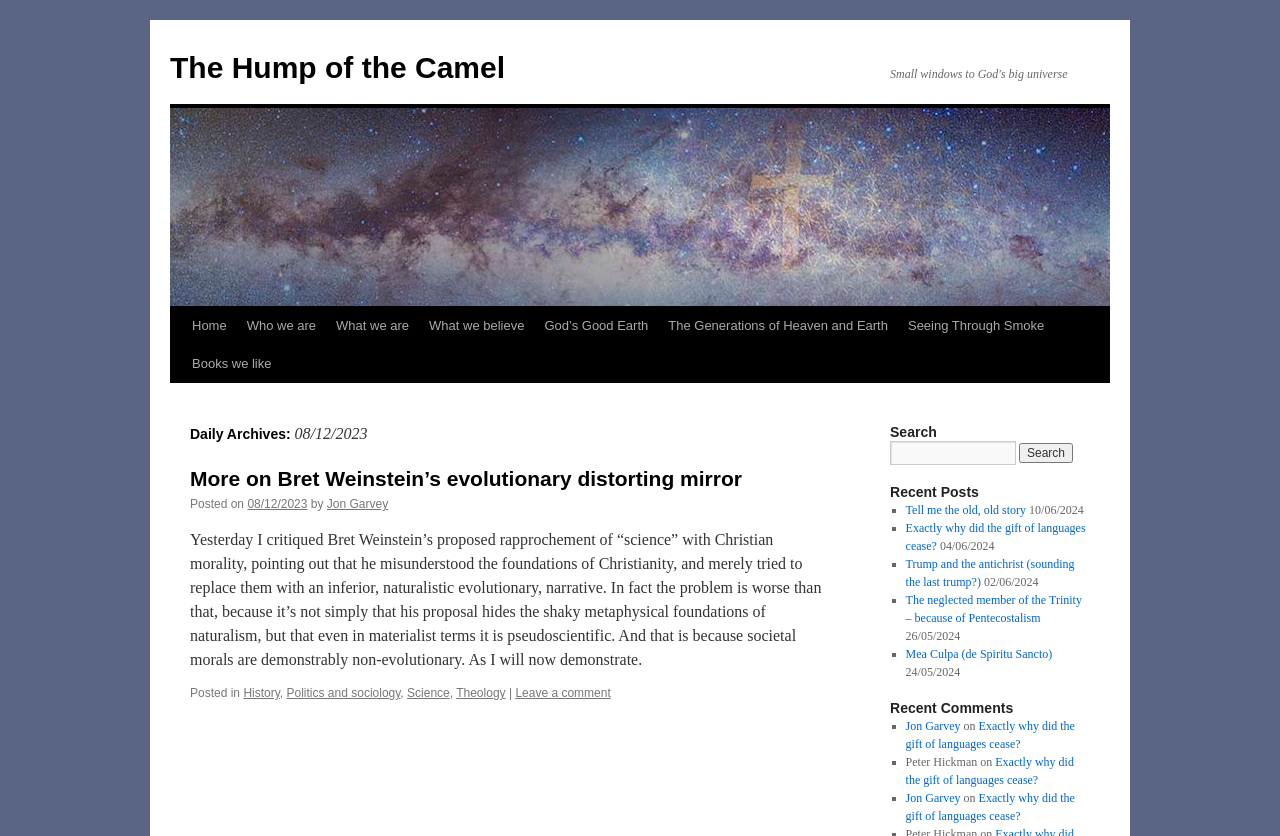Locate the bounding box coordinates of the area that needs to be clicked to fulfill the following instruction: "Visit the HUBzero website". The coordinates should be in the format of four float numbers between 0 and 1, namely [left, top, right, bottom].

None